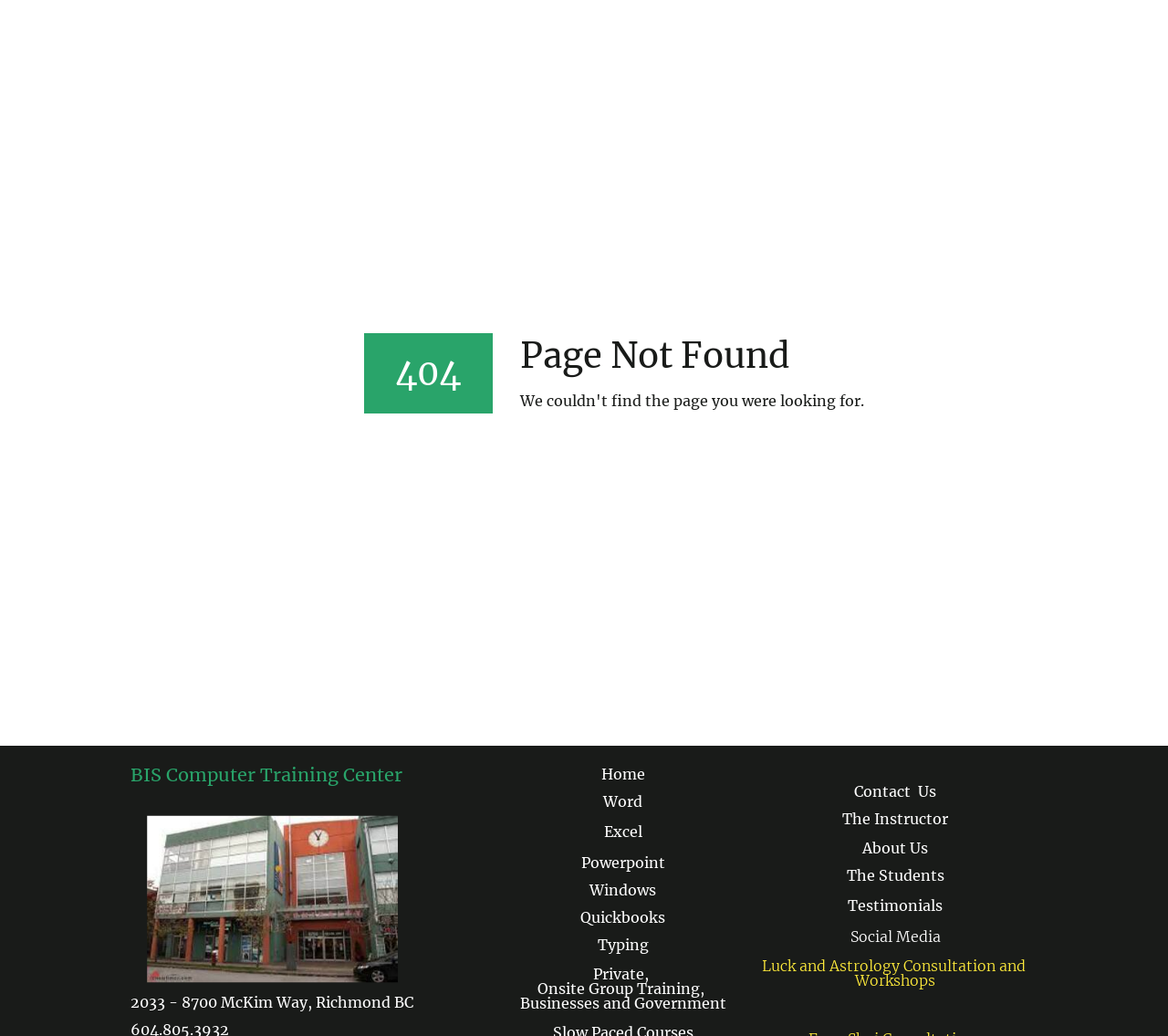Pinpoint the bounding box coordinates of the clickable area necessary to execute the following instruction: "Click on Testimonials". The coordinates should be given as four float numbers between 0 and 1, namely [left, top, right, bottom].

[0.726, 0.866, 0.807, 0.884]